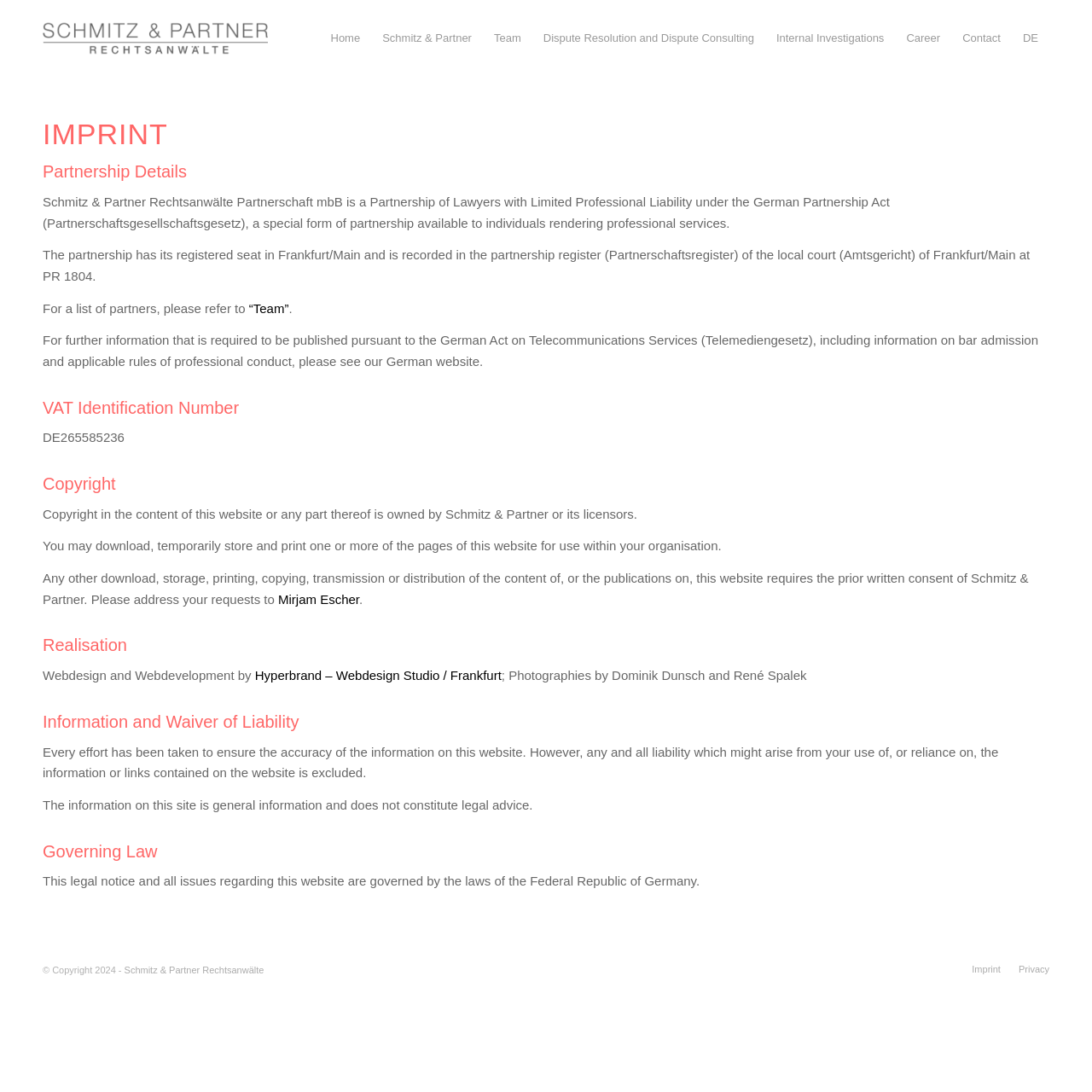Provide the bounding box coordinates of the UI element this sentence describes: "Schmitz & Partner Rechtsanwälte".

[0.114, 0.884, 0.242, 0.893]